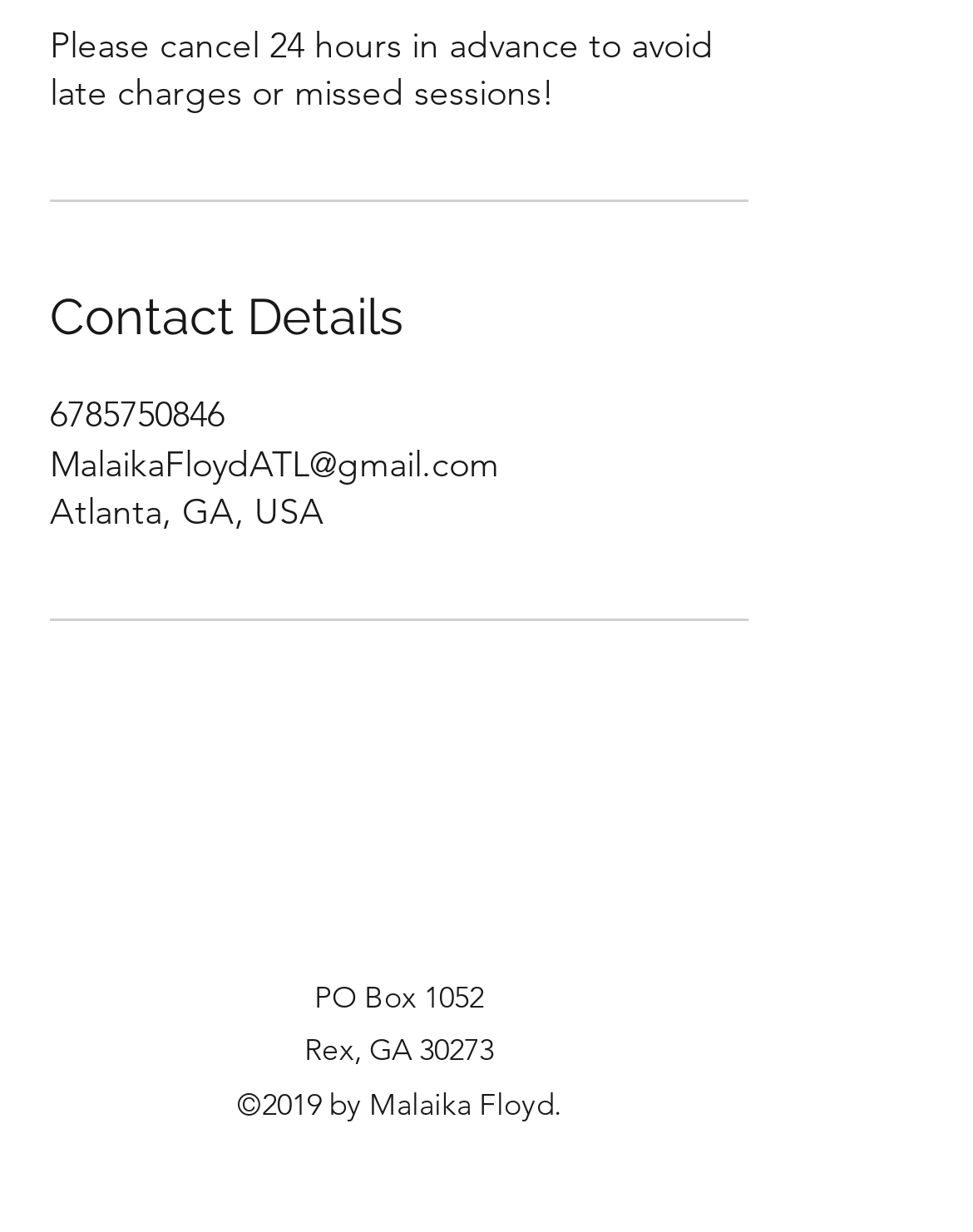What is the email address?
Please provide a detailed answer to the question.

I found the email address by looking at the contact details section, where it is listed as 'MalaikaFloydATL@gmail.com'.